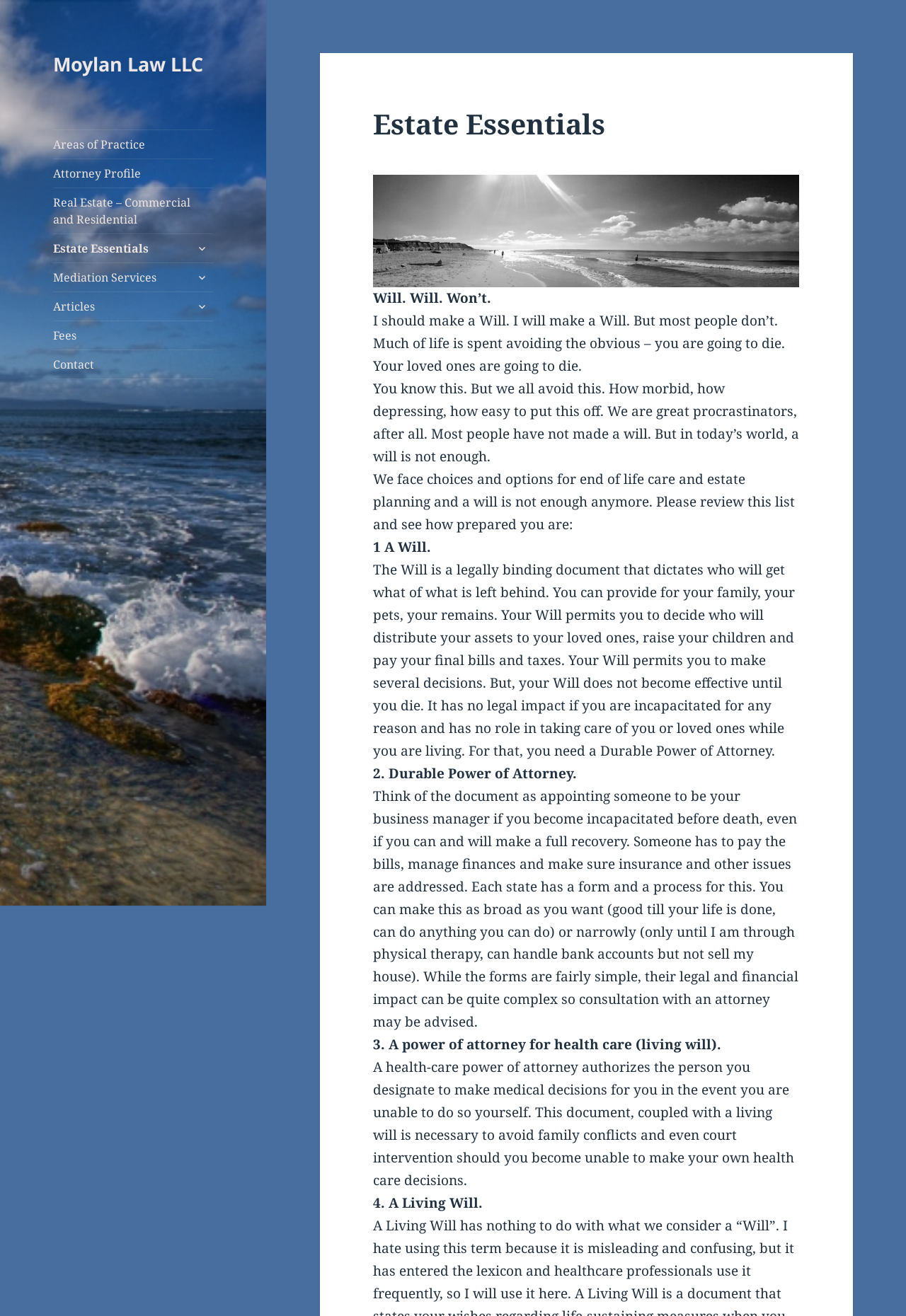Describe the webpage meticulously, covering all significant aspects.

The webpage is about Estate Essentials, a service provided by Moylan Law LLC. At the top, there is a navigation menu with links to various sections, including "Areas of Practice", "Attorney Profile", "Real Estate – Commercial and Residential", "Estate Essentials", "Mediation Services", "Articles", "Fees", and "Contact". 

Below the navigation menu, there is a header section with a heading "Estate Essentials" and a link. The main content of the webpage starts with a series of paragraphs discussing the importance of having a will and estate planning. The text begins with a thought-provoking statement "Will. Will. Won’t. I should make a Will. I will make a Will. But most people don’t." and continues to explain how people tend to avoid thinking about death and estate planning.

The webpage then presents a list of essential documents required for estate planning, including a Will, Durable Power of Attorney, Power of Attorney for Health Care (Living Will), and a Living Will. Each item on the list is explained in detail, highlighting their importance and the role they play in ensuring one's wishes are carried out in case of incapacitation or death.

Throughout the webpage, there are no images, but the text is well-organized and easy to follow, with clear headings and concise paragraphs. The overall layout is clean, making it easy to navigate and understand the content.